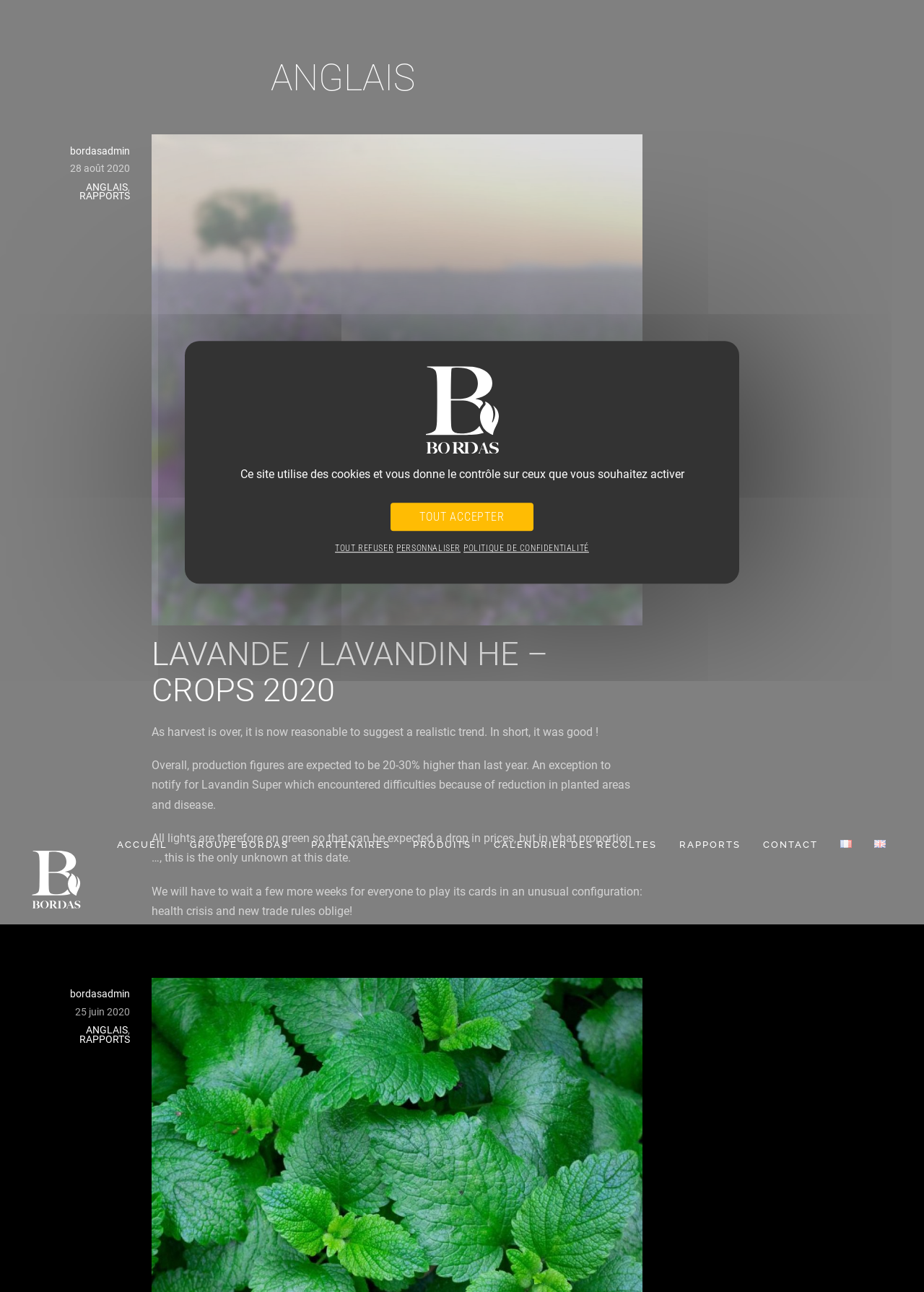What is the language of this webpage?
Deliver a detailed and extensive answer to the question.

The language of this webpage can be determined by looking at the links at the top-right corner of the webpage, where it says 'Français' and 'English'. Since the content of the webpage is in English, it can be concluded that the language of this webpage is English.